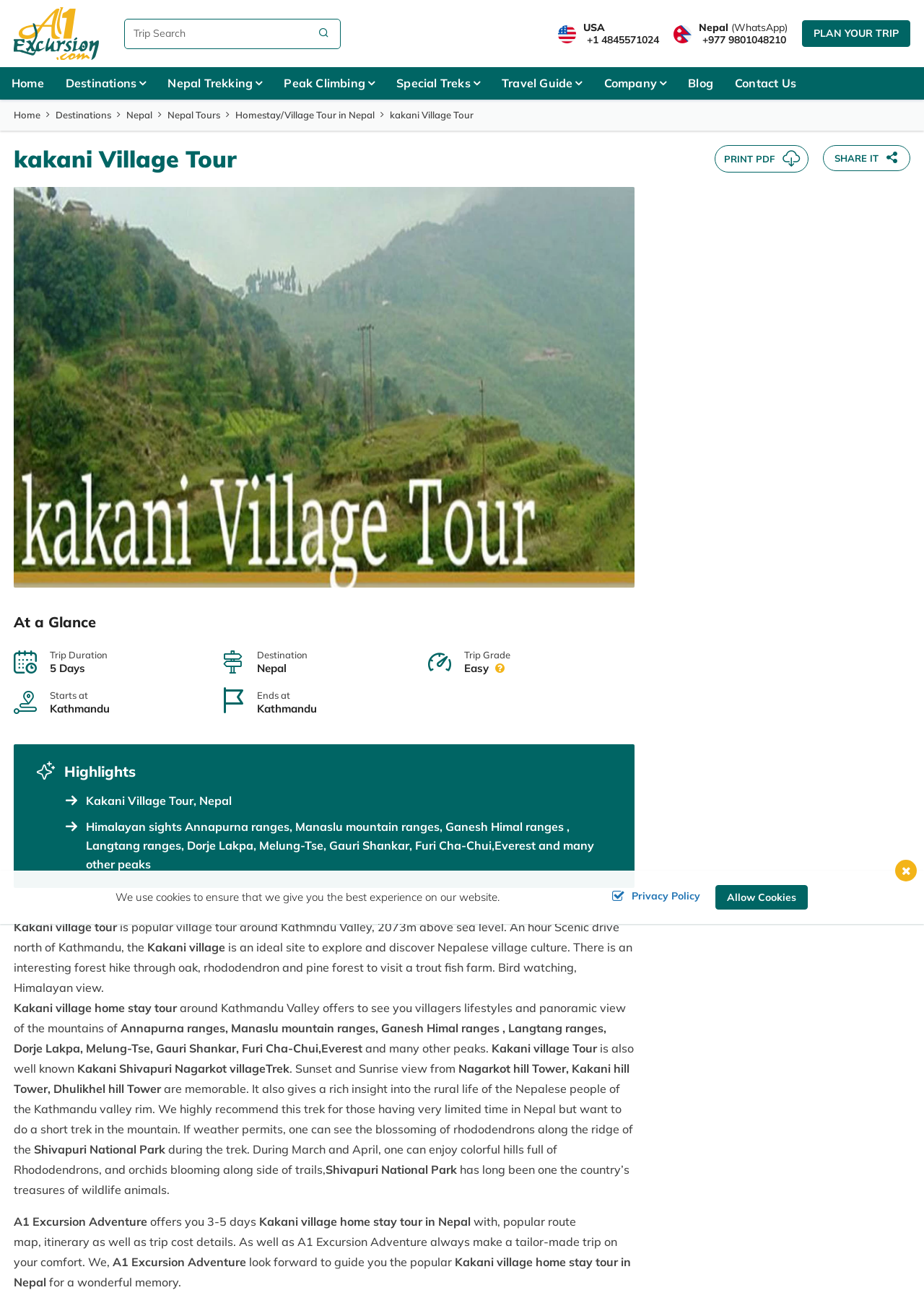Using the description "Homestay/Village Tour in Nepal", locate and provide the bounding box of the UI element.

[0.255, 0.083, 0.405, 0.092]